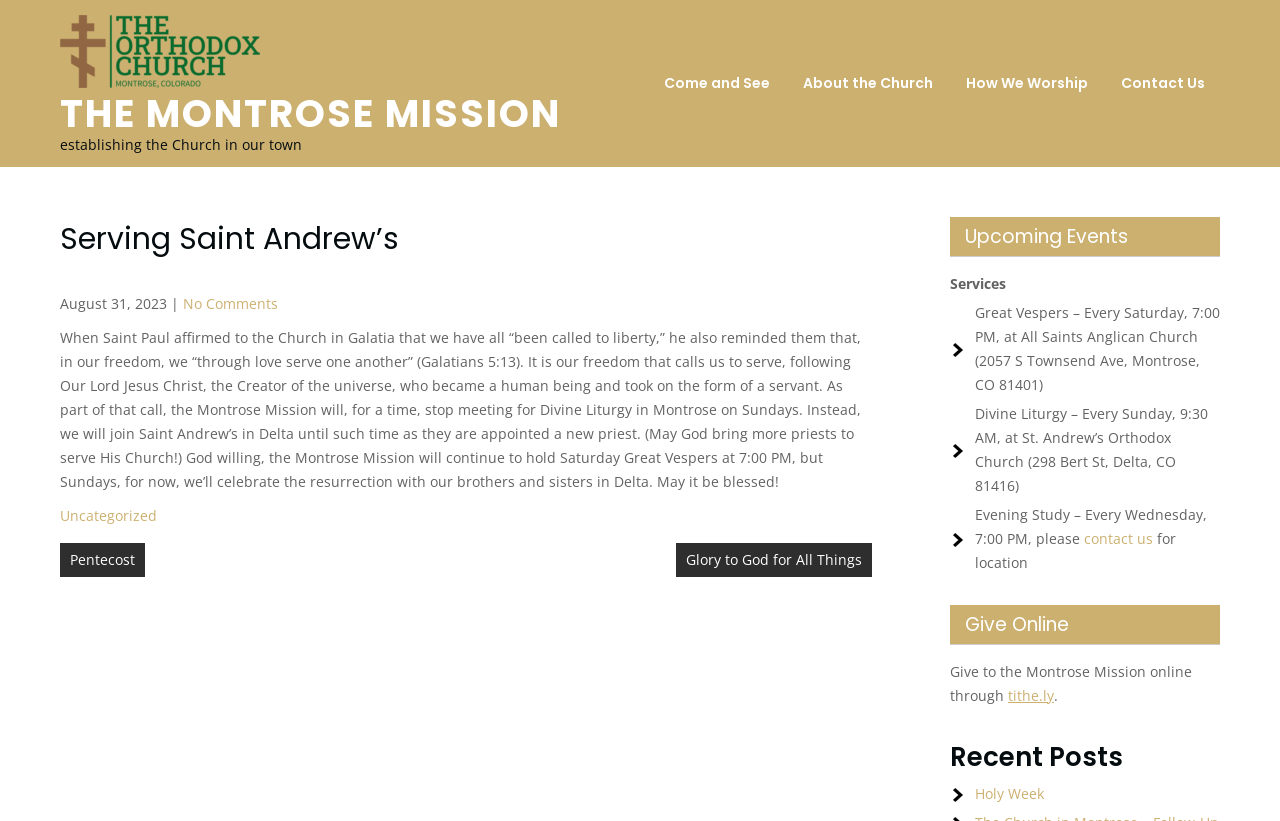Offer an in-depth caption of the entire webpage.

The webpage is about the Montrose Mission, a Christian organization. At the top, there is a logo image and a link with the text "The Montrose Mission" on the left side, accompanied by a heading with the same text. Below this, there is a brief description of the mission, stating that it is "establishing the Church in our town".

On the top-right side, there are four links: "Come and See", "About the Church", "How We Worship", and "Contact Us". 

The main content of the page is an article with a heading "Serving Saint Andrew’s". The article discusses the concept of liberty and serving others, citing a Bible verse from Galatians 5:13. It also announces that the Montrose Mission will temporarily stop meeting for Divine Liturgy in Montrose on Sundays and instead join Saint Andrew’s in Delta.

Below the article, there are links to categories, including "Uncategorized" and "Post navigation" with links to previous posts, such as "Pentecost" and "Glory to God for All Things".

On the right side of the page, there are two sections. The top section is titled "Upcoming Events" and lists the mission's services, including Great Vespers on Saturdays and Divine Liturgy on Sundays, as well as an evening study on Wednesdays. The bottom section is titled "Give Online" and provides a link to donate to the Montrose Mission through tithe.ly. It also lists recent posts, including "Holy Week".